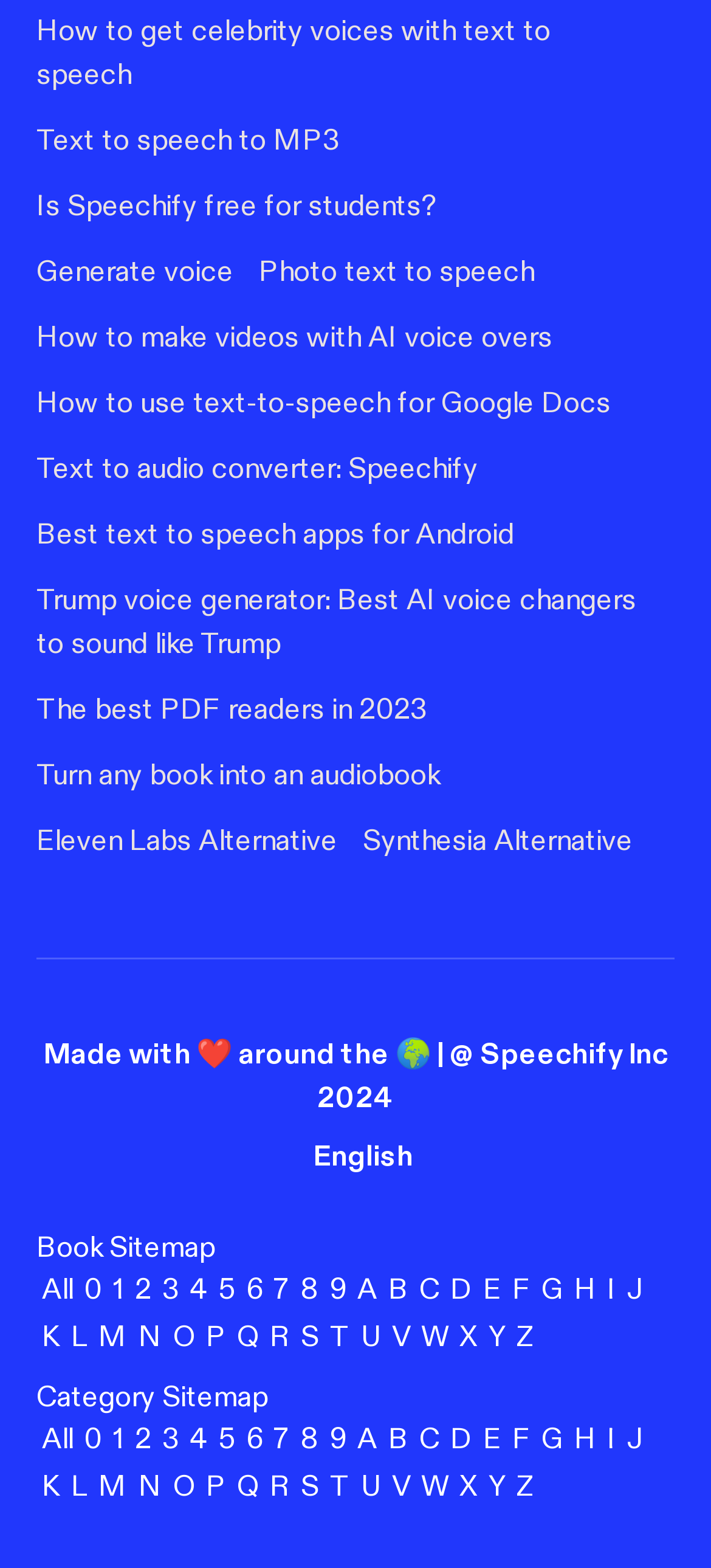What is the purpose of the button with the 'icon-down' image?
Provide a concise answer using a single word or phrase based on the image.

Language selection